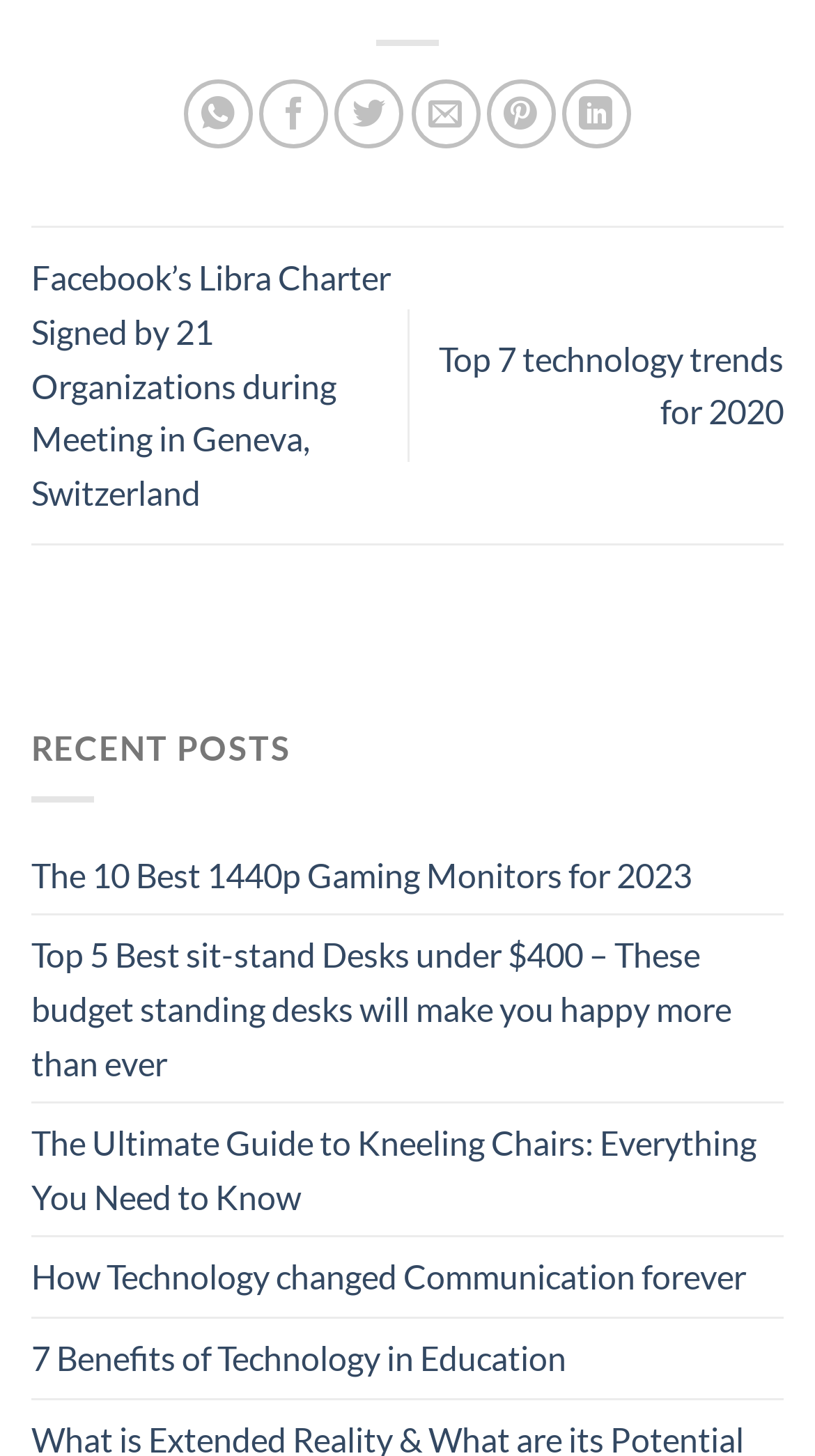Determine the bounding box coordinates for the UI element matching this description: "How Technology changed Communication forever".

[0.038, 0.85, 0.915, 0.904]